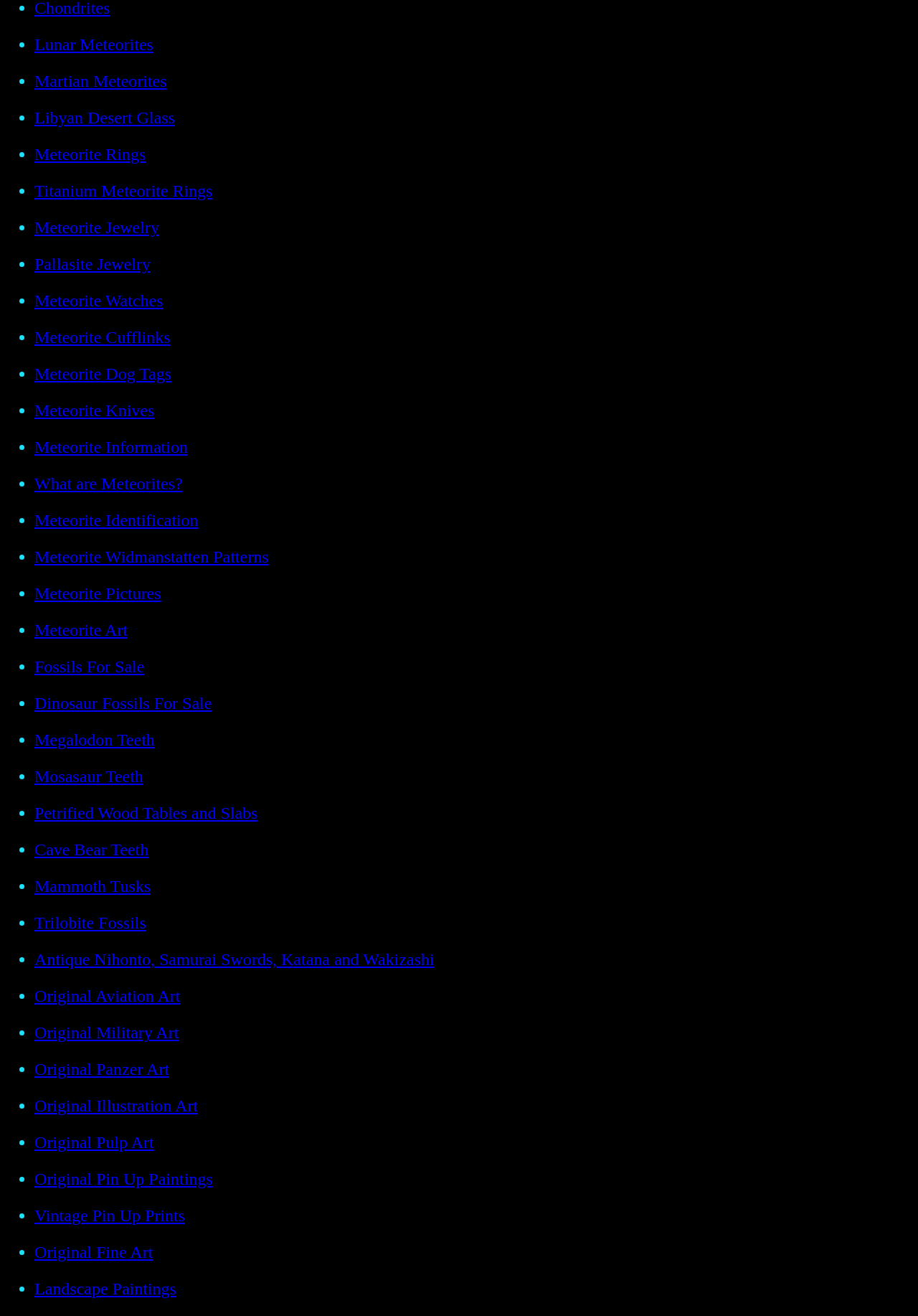Locate the bounding box coordinates of the element that needs to be clicked to carry out the instruction: "Click on Lunar Meteorites". The coordinates should be given as four float numbers ranging from 0 to 1, i.e., [left, top, right, bottom].

[0.038, 0.027, 0.167, 0.041]